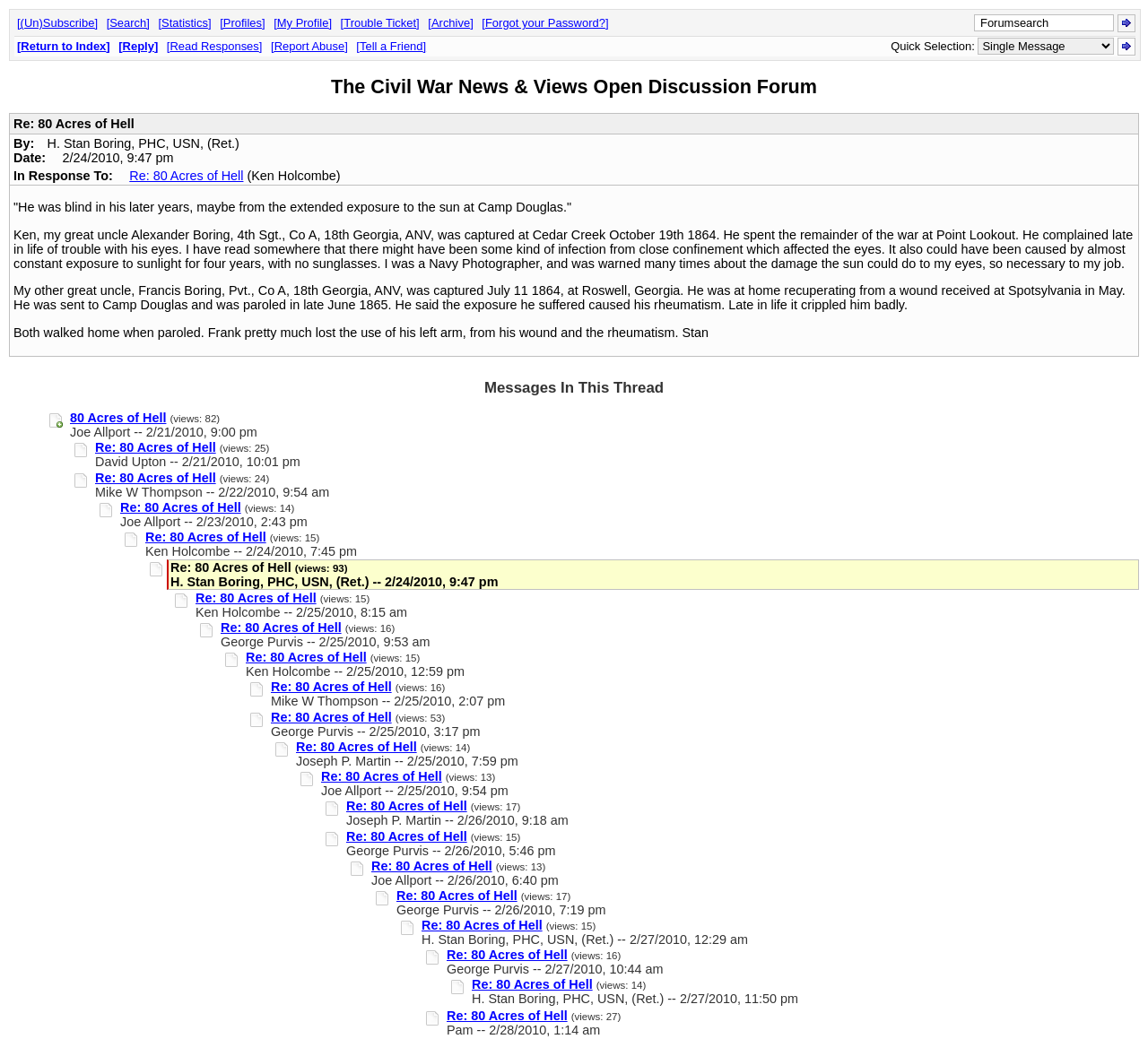Please identify the bounding box coordinates of the area that needs to be clicked to follow this instruction: "Read responses to the post".

[0.145, 0.038, 0.228, 0.051]